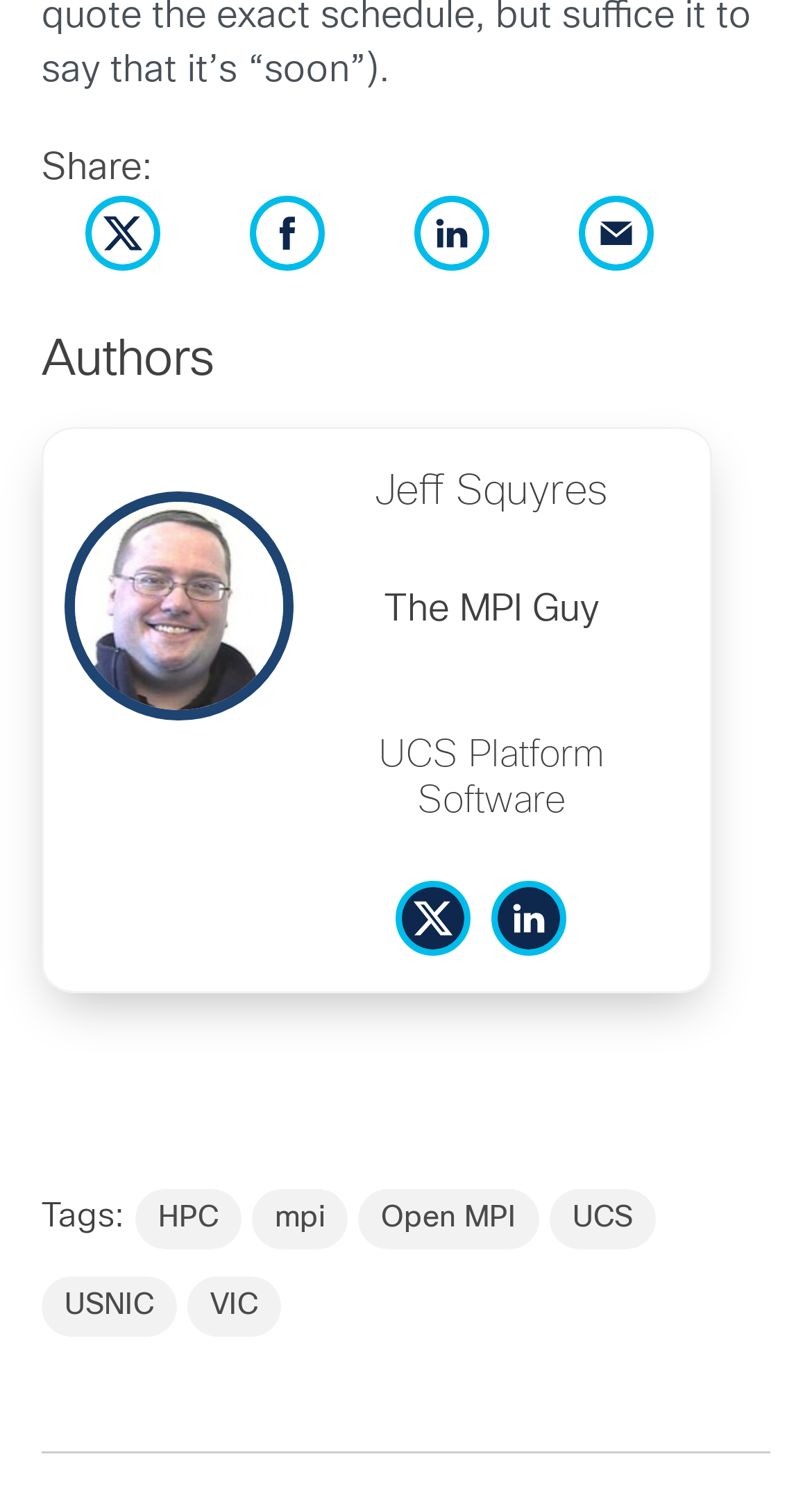What is the purpose of the separator at the bottom?
Refer to the image and give a detailed answer to the question.

The separator at the bottom of the webpage is a horizontal separator, which is used to separate the content above it from the rest of the webpage.